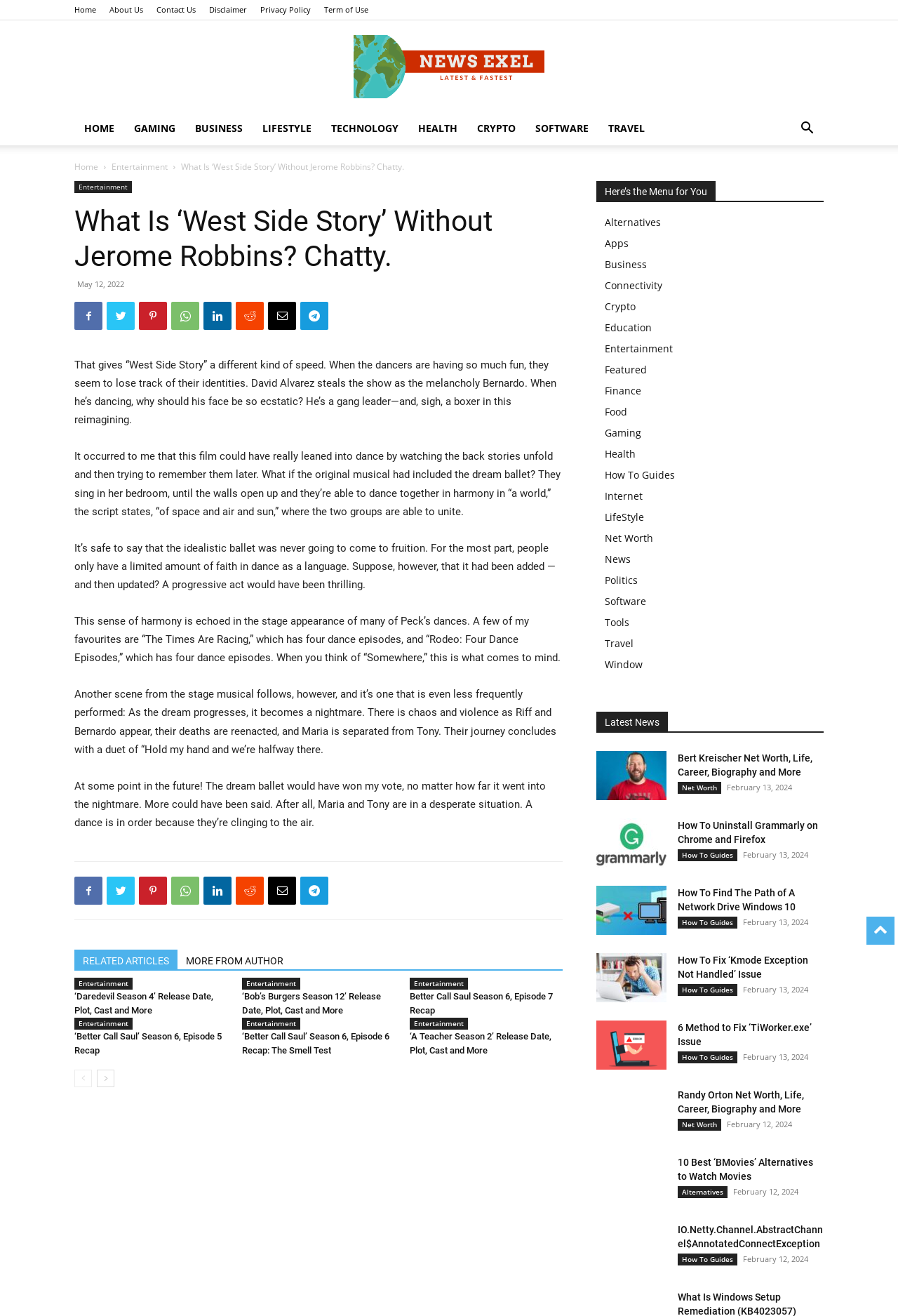Determine the bounding box coordinates for the region that must be clicked to execute the following instruction: "View Home page".

None